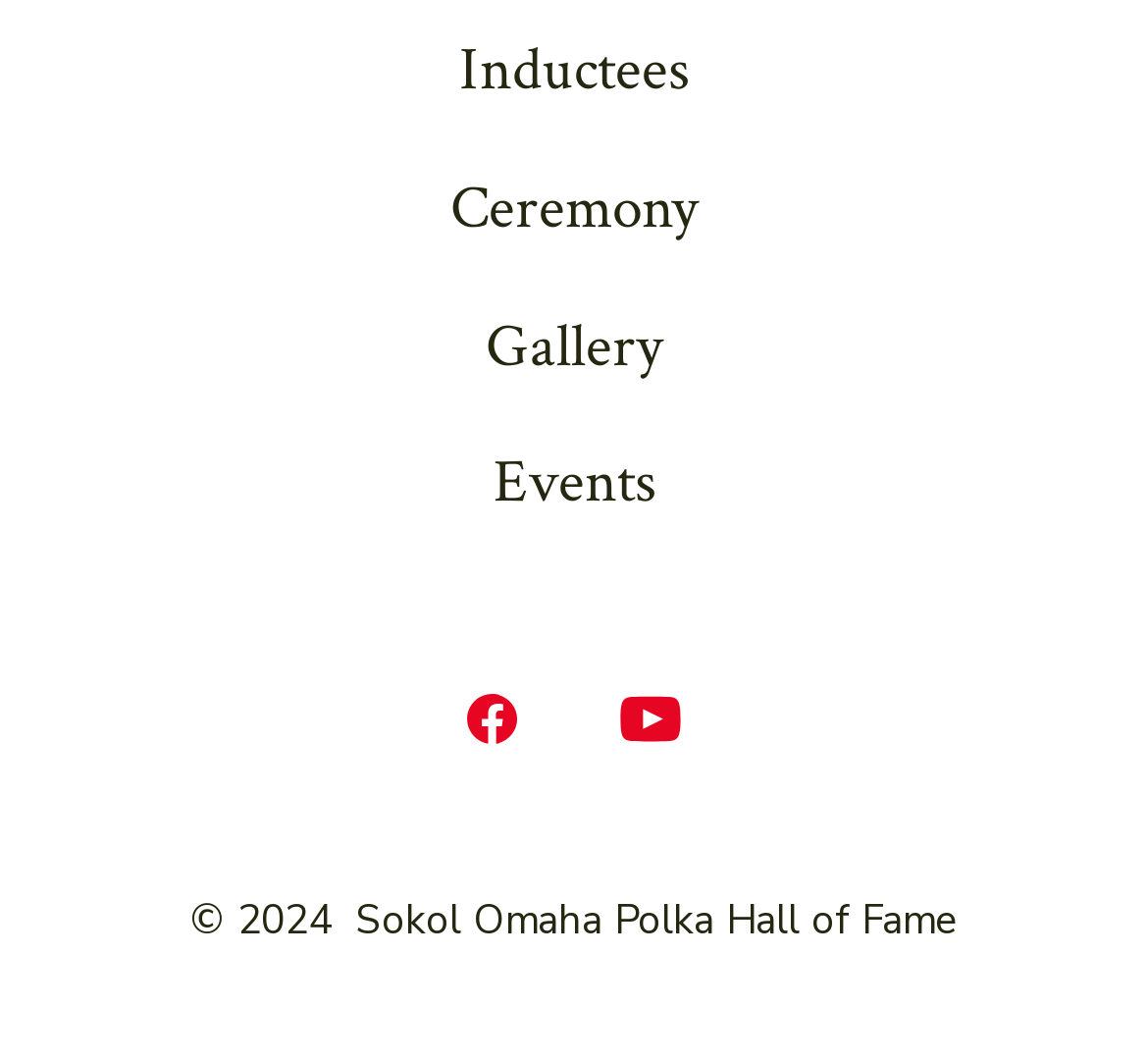How many social media links are available?
Using the information from the image, give a concise answer in one word or a short phrase.

2